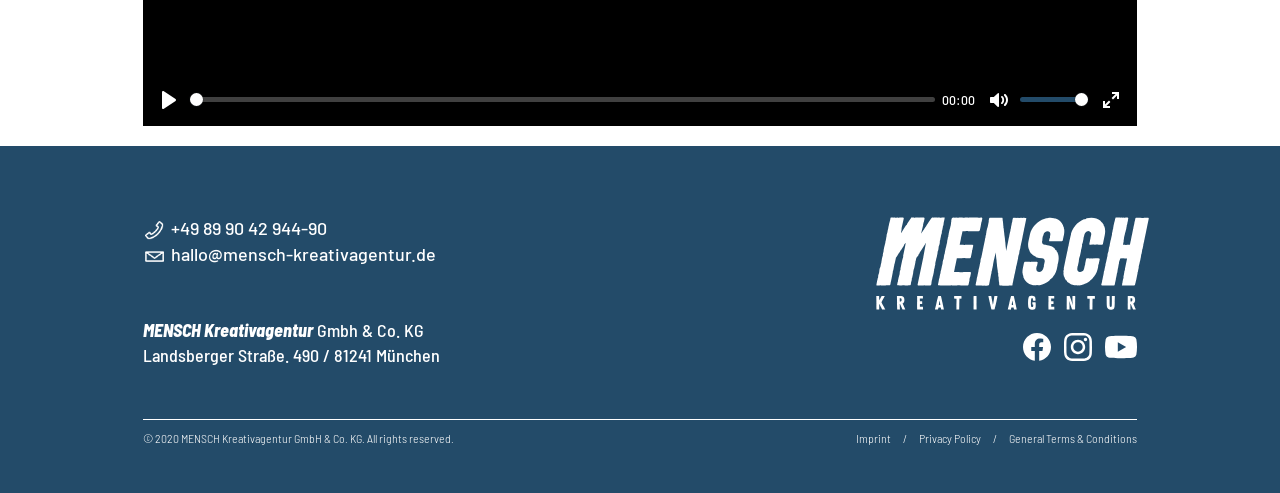Select the bounding box coordinates of the element I need to click to carry out the following instruction: "View imprint".

[0.661, 0.875, 0.704, 0.903]